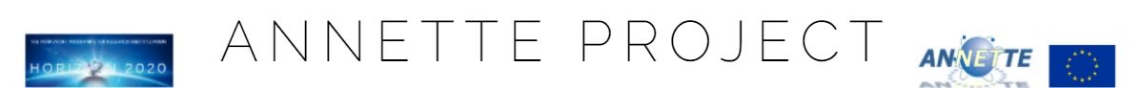How many logos are on the left side of the title?
Please give a well-detailed answer to the question.

According to the caption, to the left of the title, there is a logo that likely symbolizes a related organization or initiative, indicating that there is only one logo on the left side.